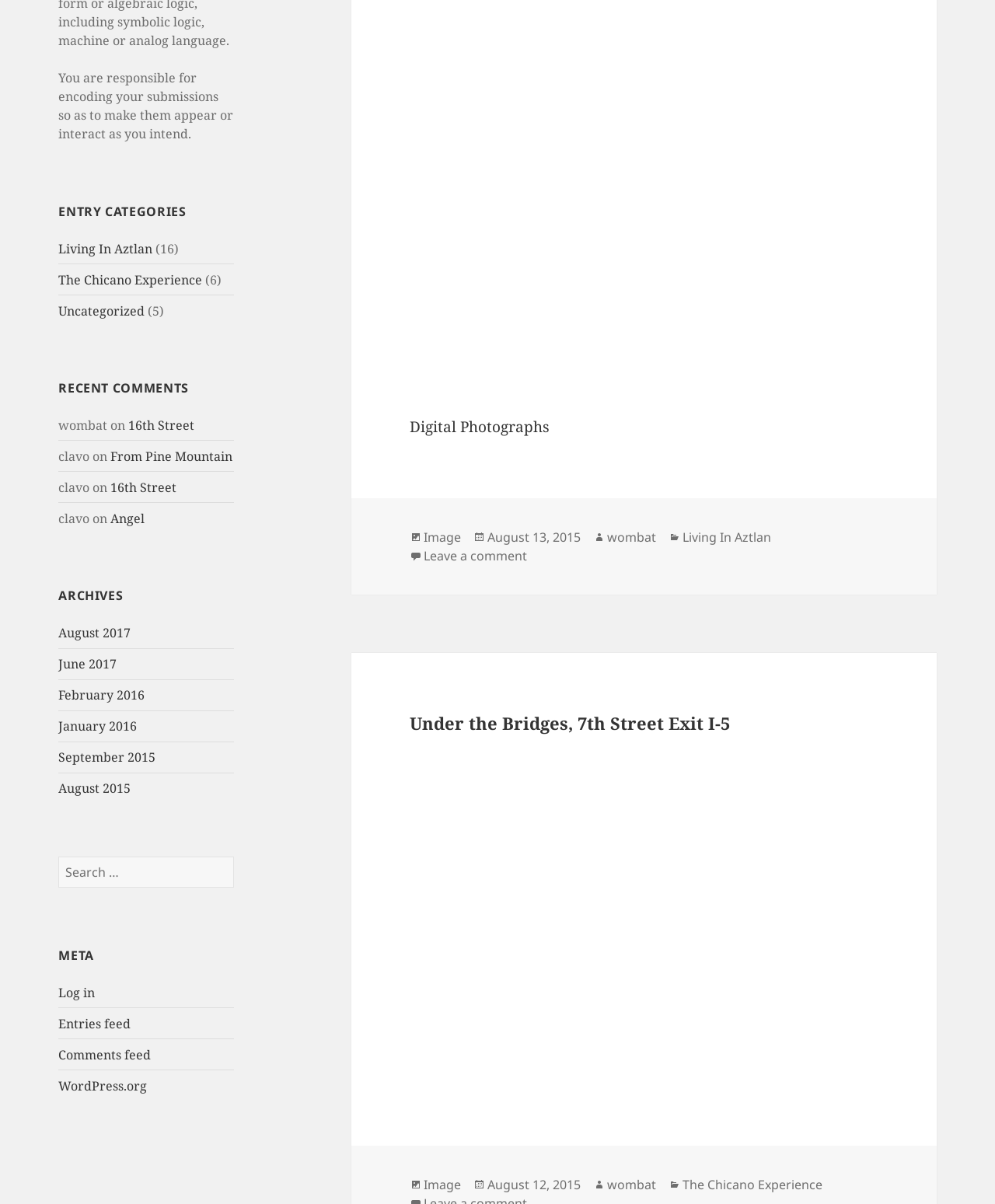Determine the bounding box coordinates (top-left x, top-left y, bottom-right x, bottom-right y) of the UI element described in the following text: August 13, 2015August 17, 2015

[0.49, 0.439, 0.584, 0.454]